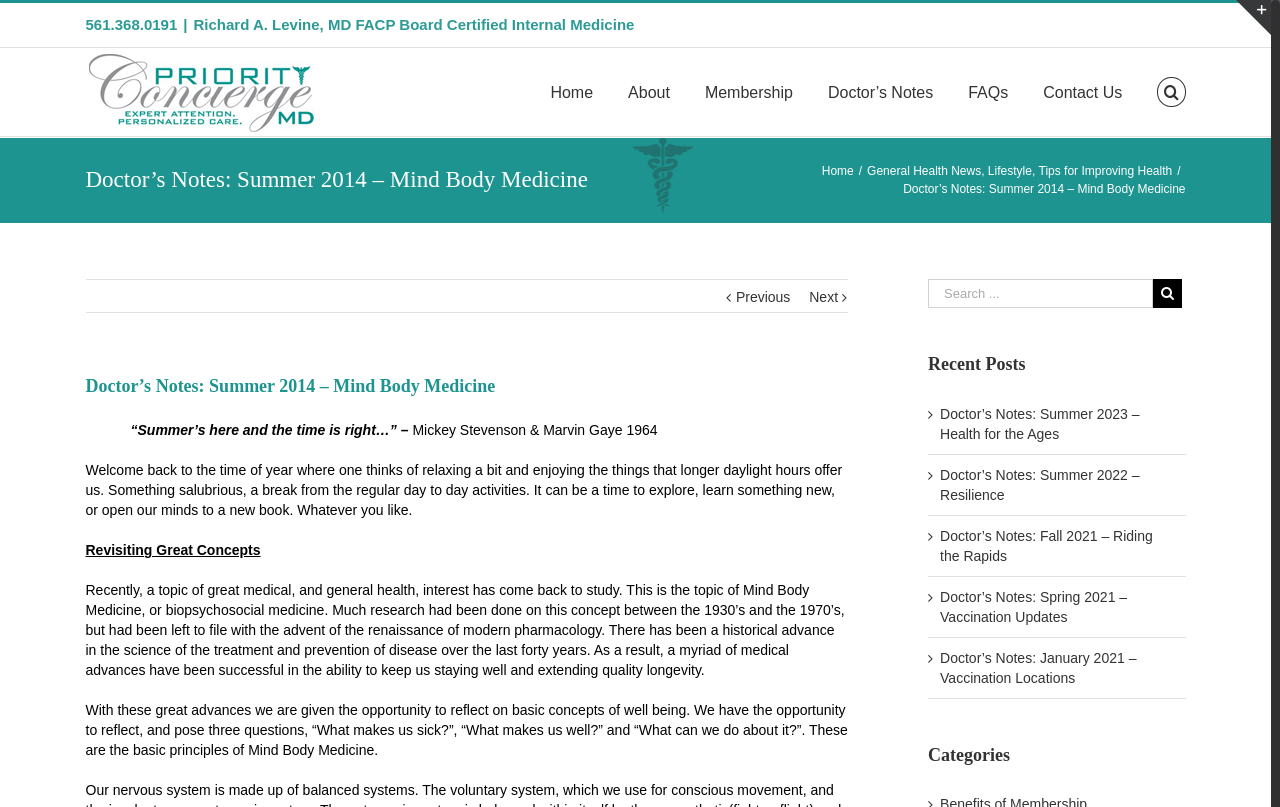Locate the bounding box coordinates of the element's region that should be clicked to carry out the following instruction: "Call the doctor". The coordinates need to be four float numbers between 0 and 1, i.e., [left, top, right, bottom].

[0.067, 0.02, 0.138, 0.041]